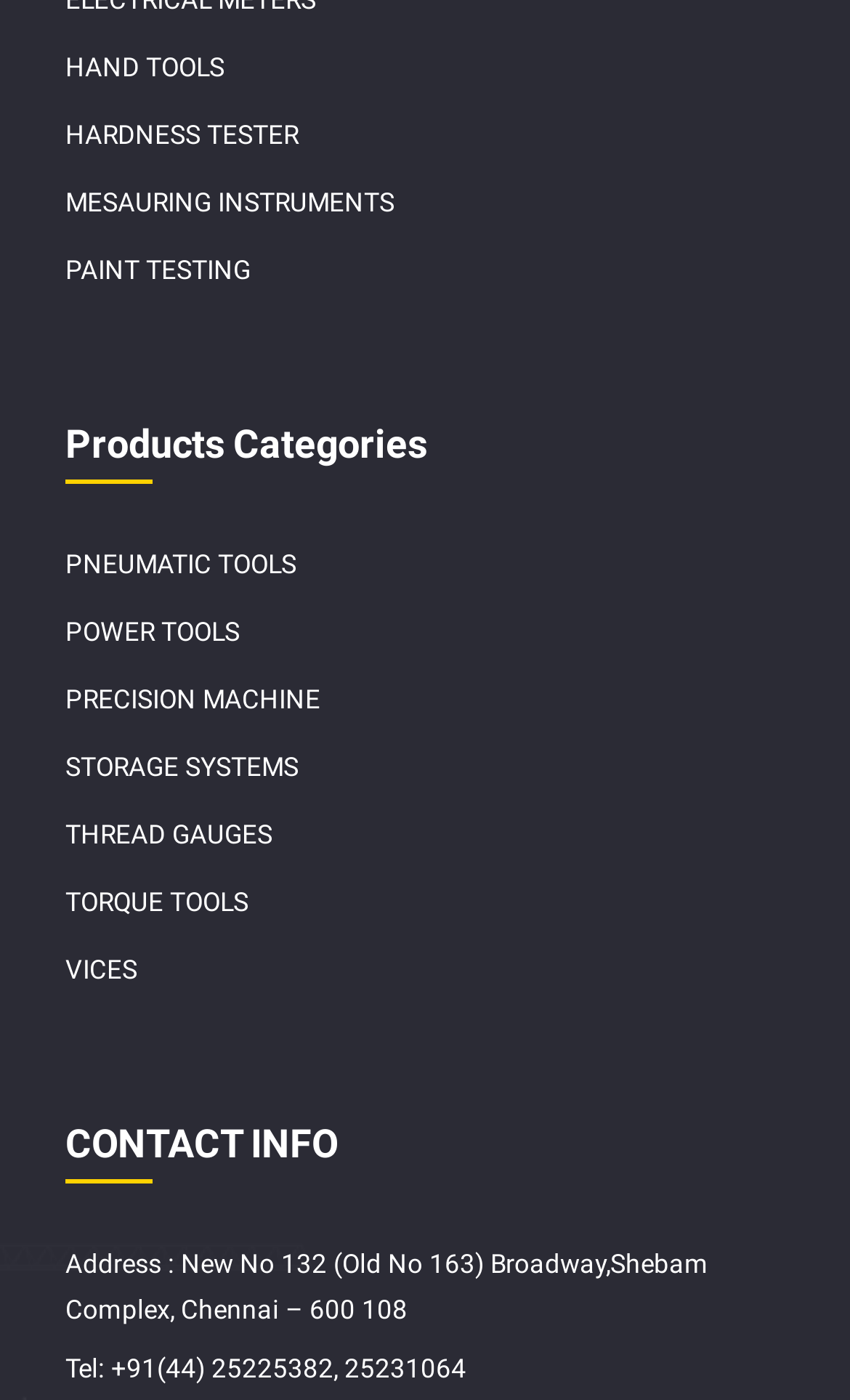Specify the bounding box coordinates of the element's region that should be clicked to achieve the following instruction: "Click the '+' button to increase the quantity of Stalopam 10 Tablet". The bounding box coordinates consist of four float numbers between 0 and 1, in the format [left, top, right, bottom].

None